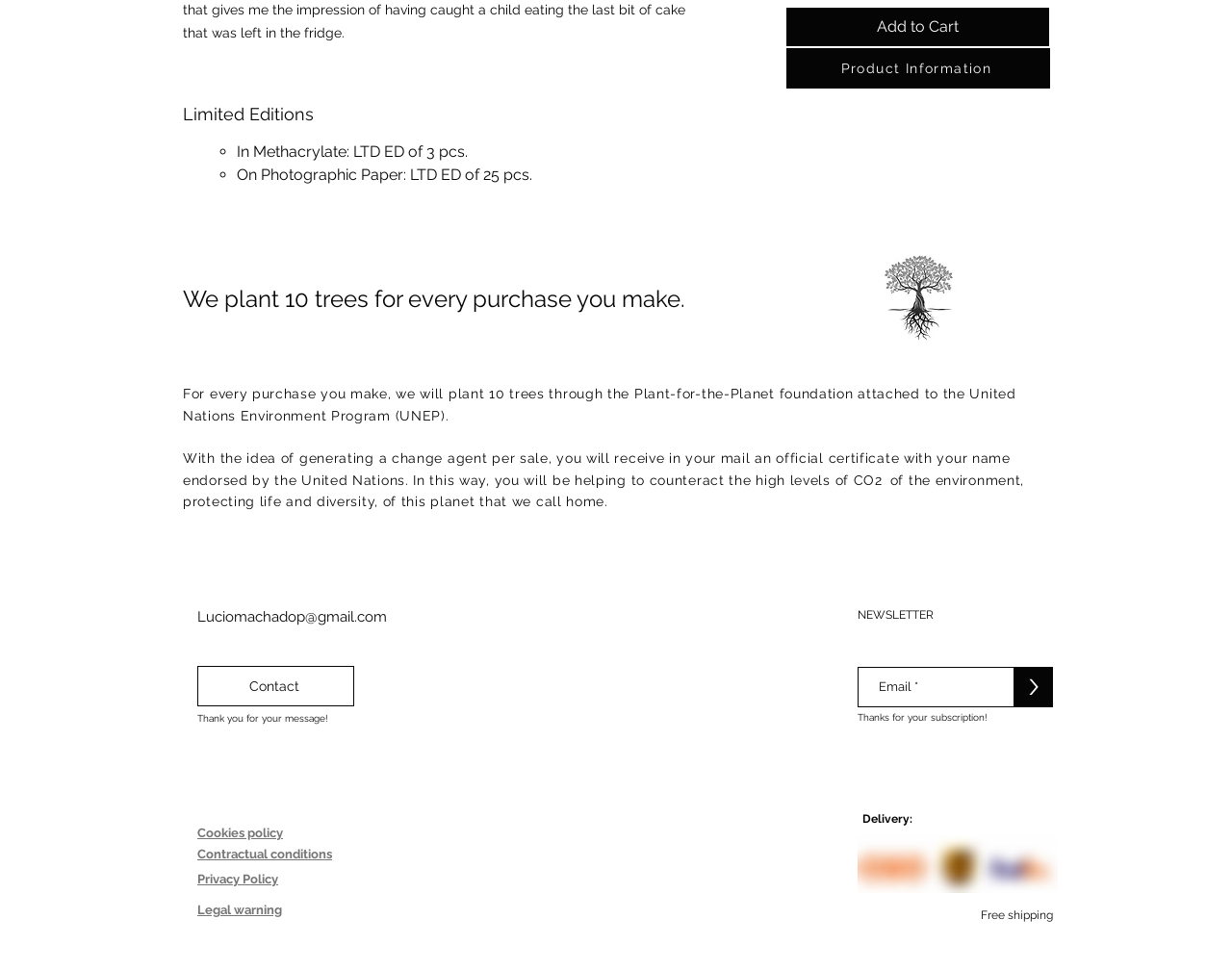What is the purpose of the certificate received after purchase?
Based on the screenshot, respond with a single word or phrase.

To counteract CO2 levels